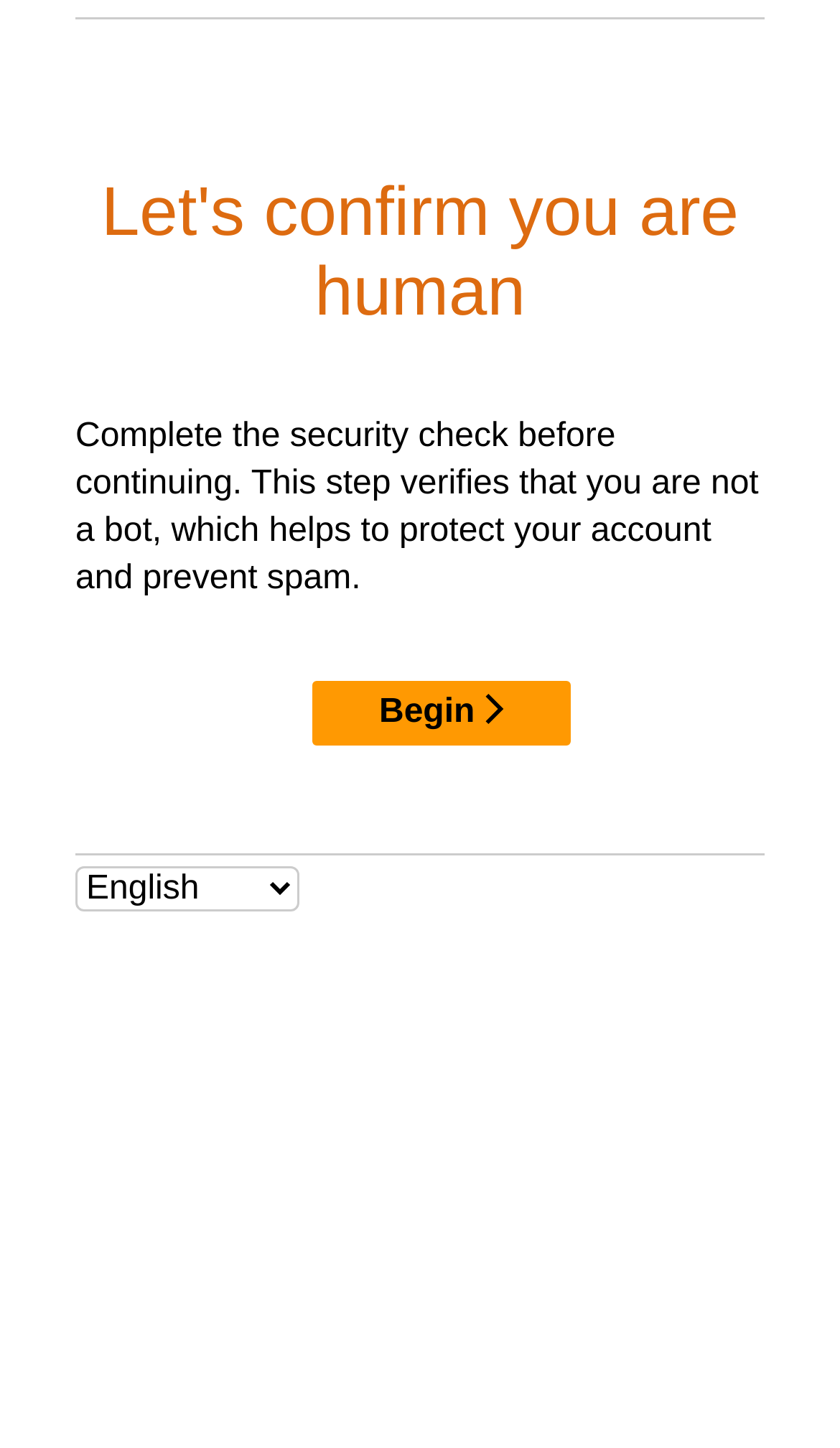Find the bounding box of the element with the following description: "Begin". The coordinates must be four float numbers between 0 and 1, formatted as [left, top, right, bottom].

[0.372, 0.47, 0.681, 0.515]